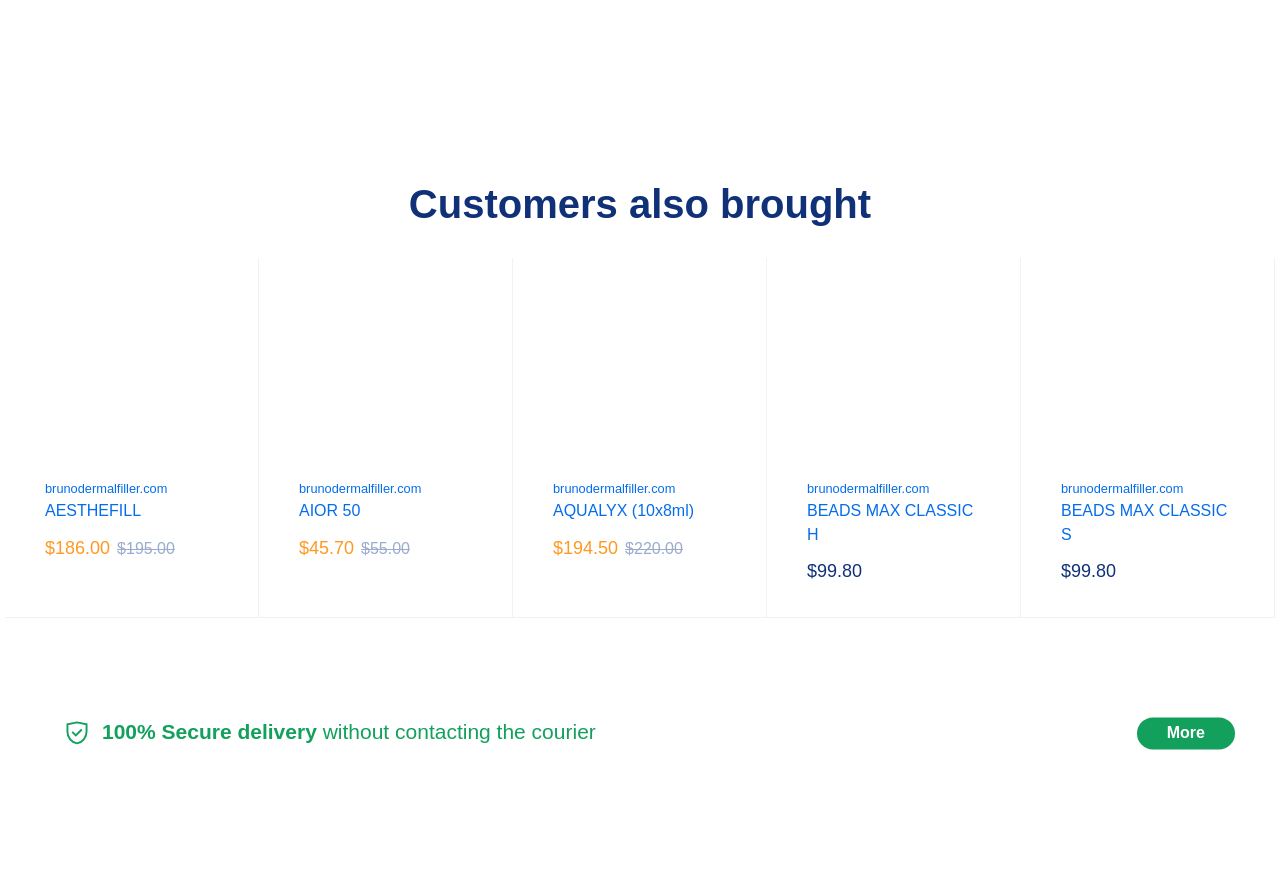Determine the bounding box coordinates for the area that should be clicked to carry out the following instruction: "Go to the more options".

[0.888, 0.825, 0.965, 0.861]